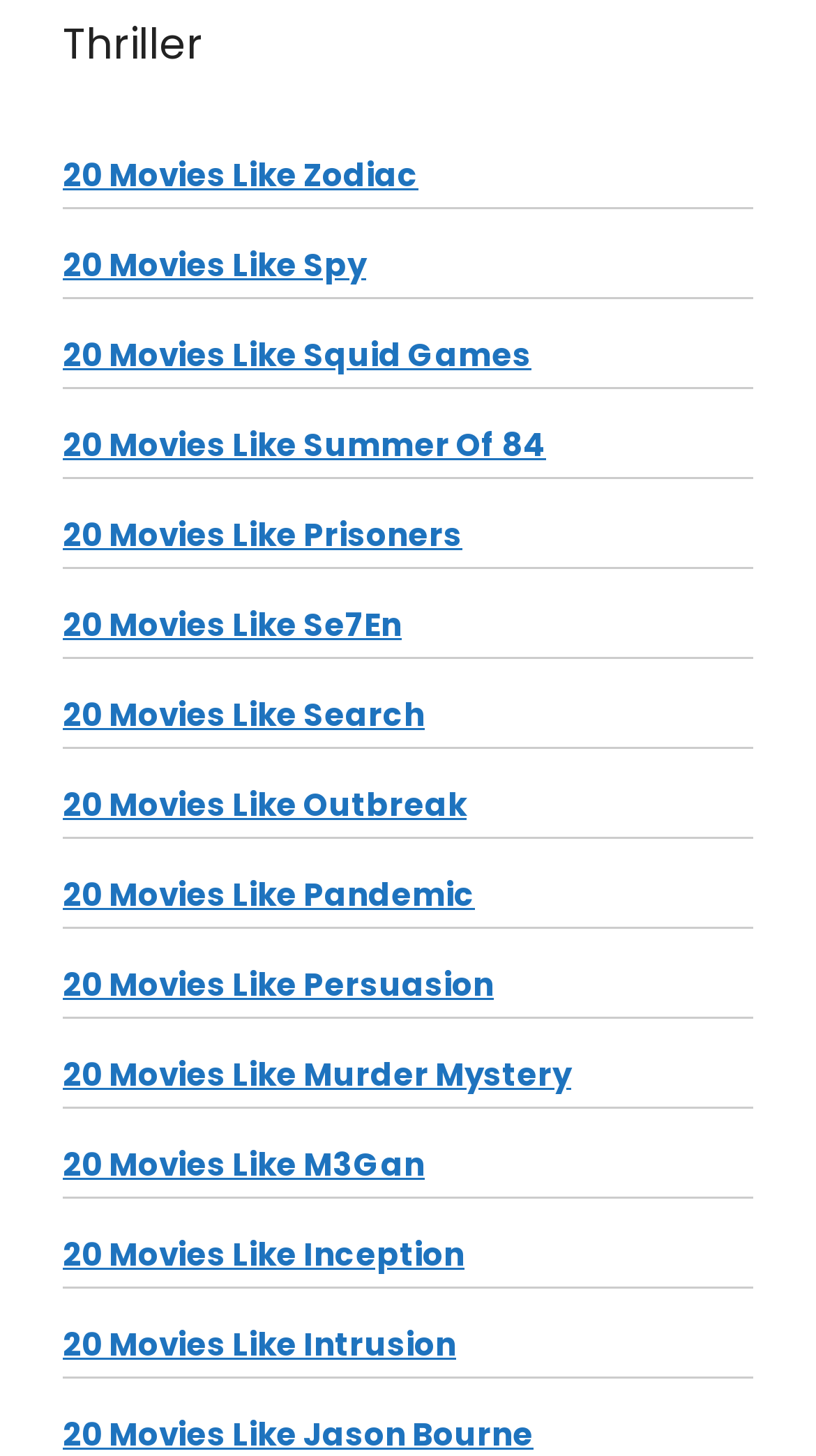Please specify the coordinates of the bounding box for the element that should be clicked to carry out this instruction: "access LOTOGEL4D". The coordinates must be four float numbers between 0 and 1, formatted as [left, top, right, bottom].

None